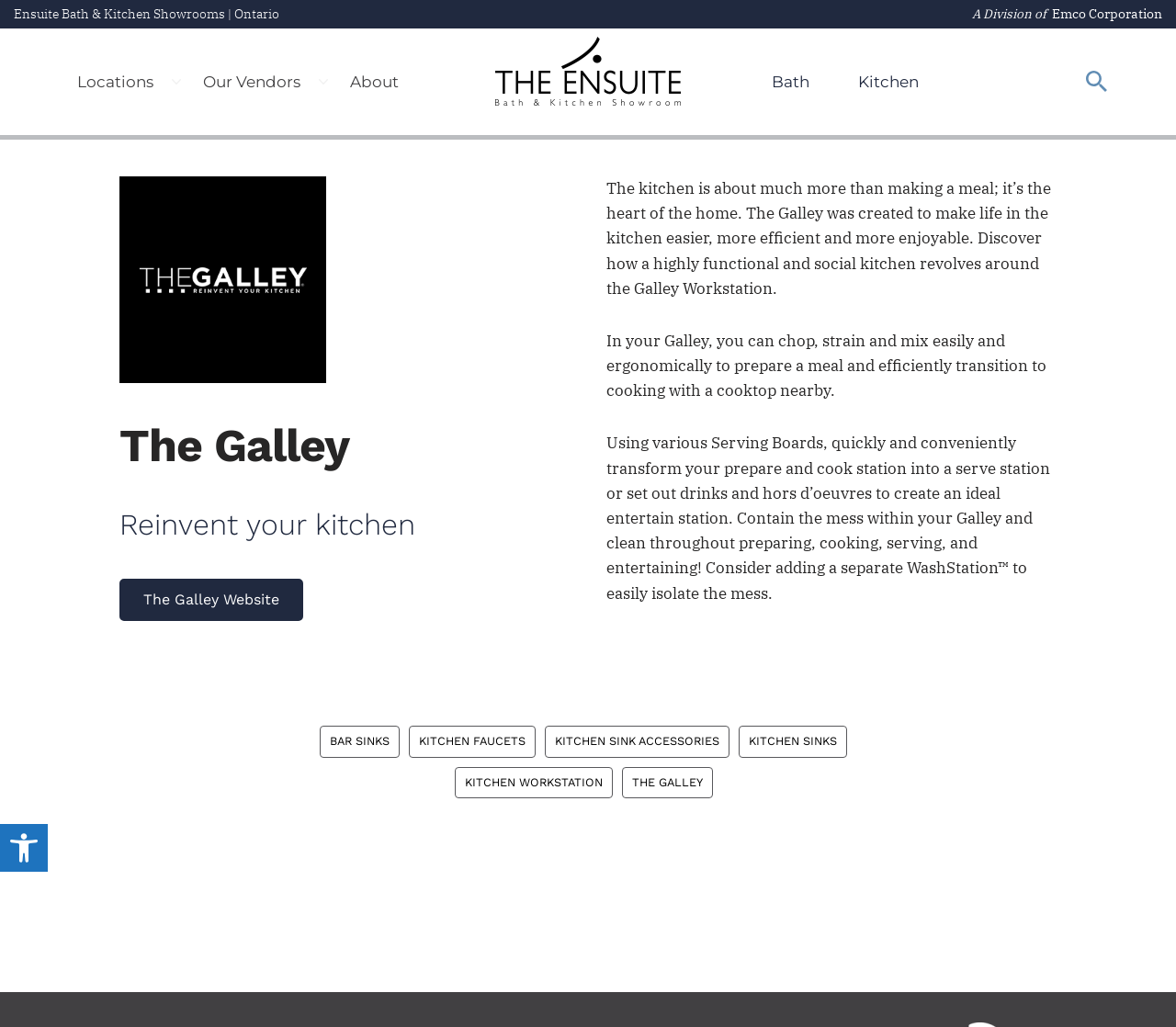What is the purpose of the Galley Workstation?
Provide a detailed and well-explained answer to the question.

I found the answer by reading the text on the webpage, which says 'The Galley was created to make life in the kitchen easier, more efficient and more enjoyable.'